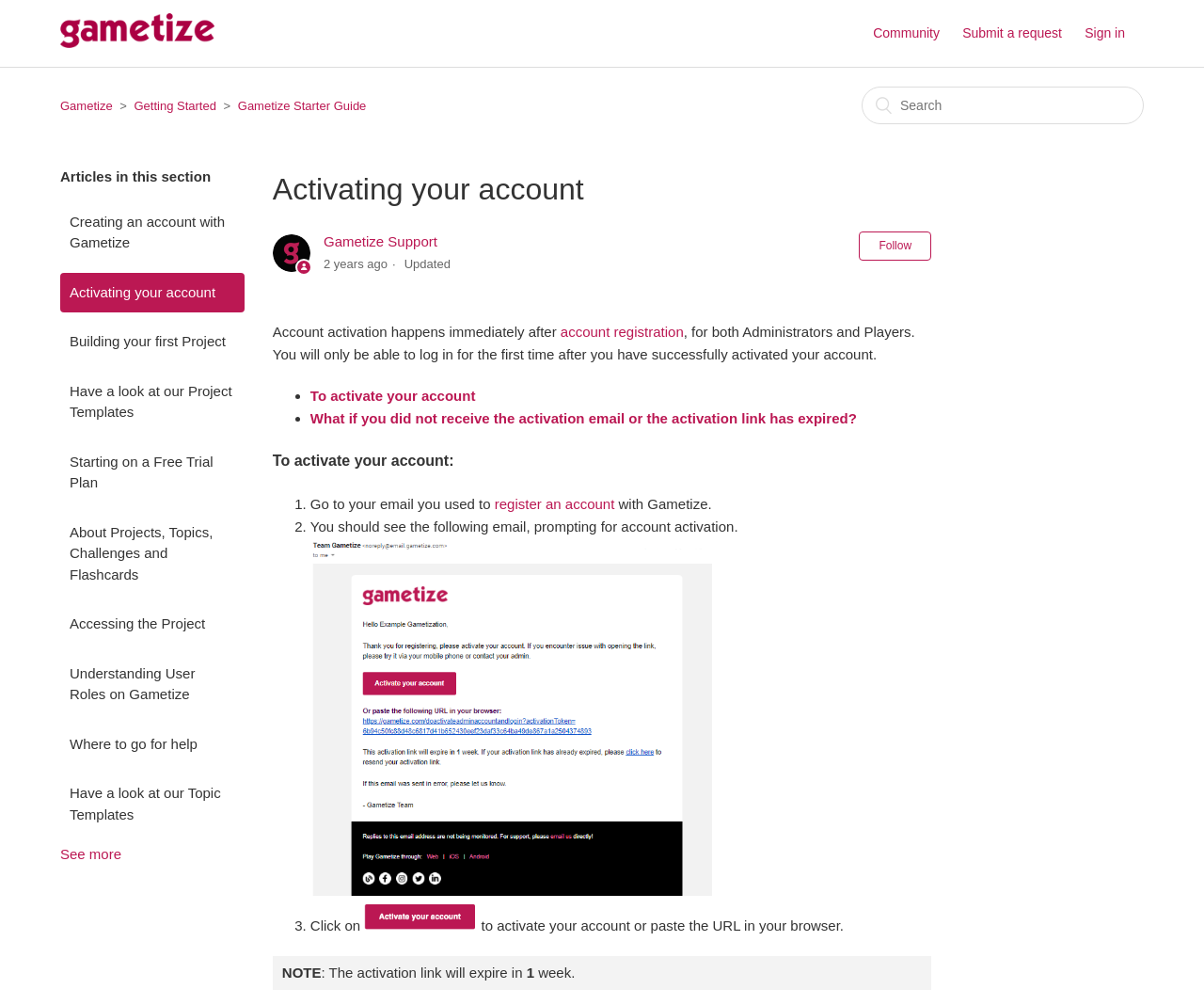Find the bounding box coordinates for the area that should be clicked to accomplish the instruction: "Click on 'SUBMIT'".

None